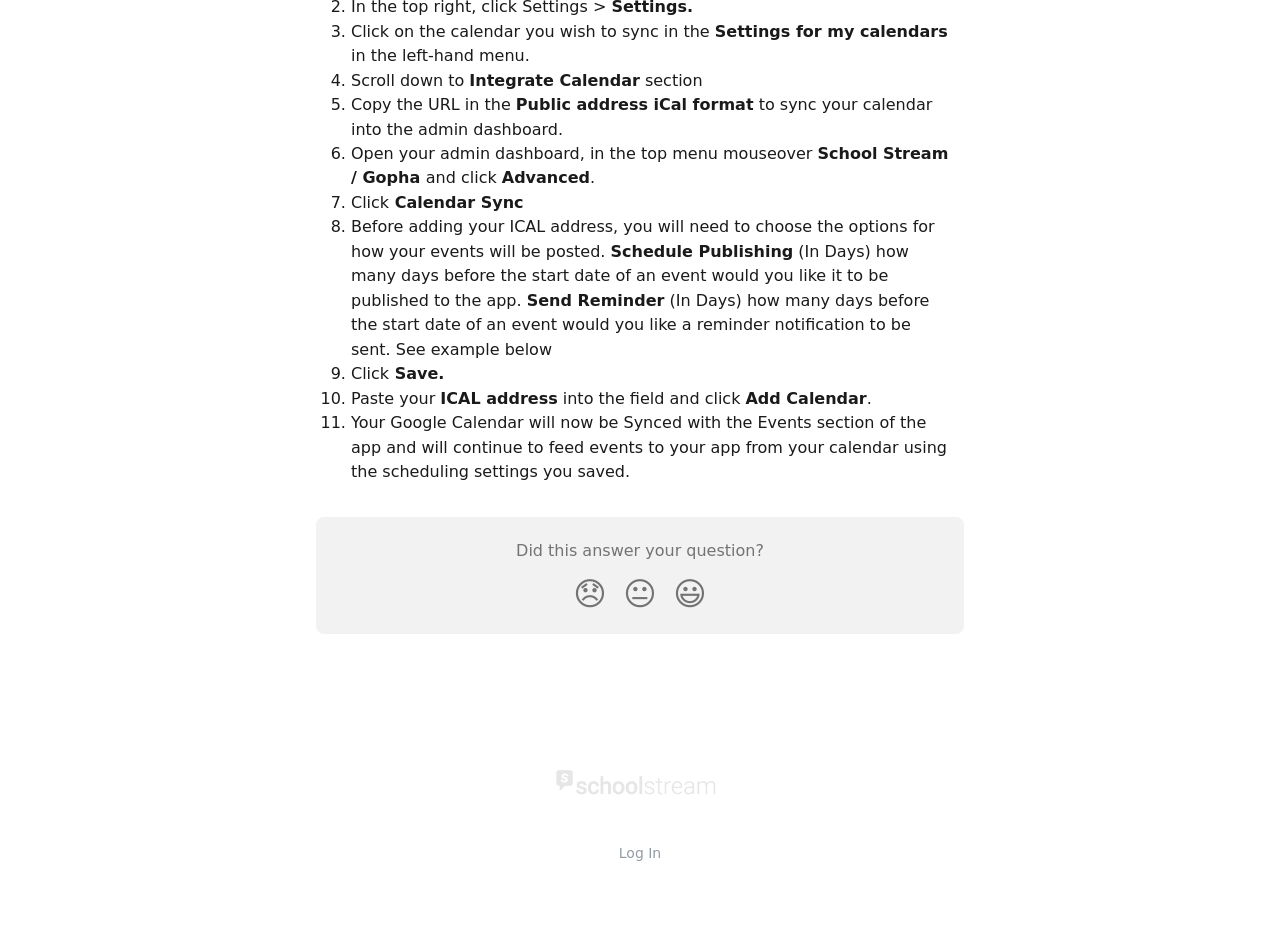Using the given description, provide the bounding box coordinates formatted as (top-left x, top-left y, bottom-right x, bottom-right y), with all values being floating point numbers between 0 and 1. Description: 😐

[0.48, 0.6, 0.52, 0.658]